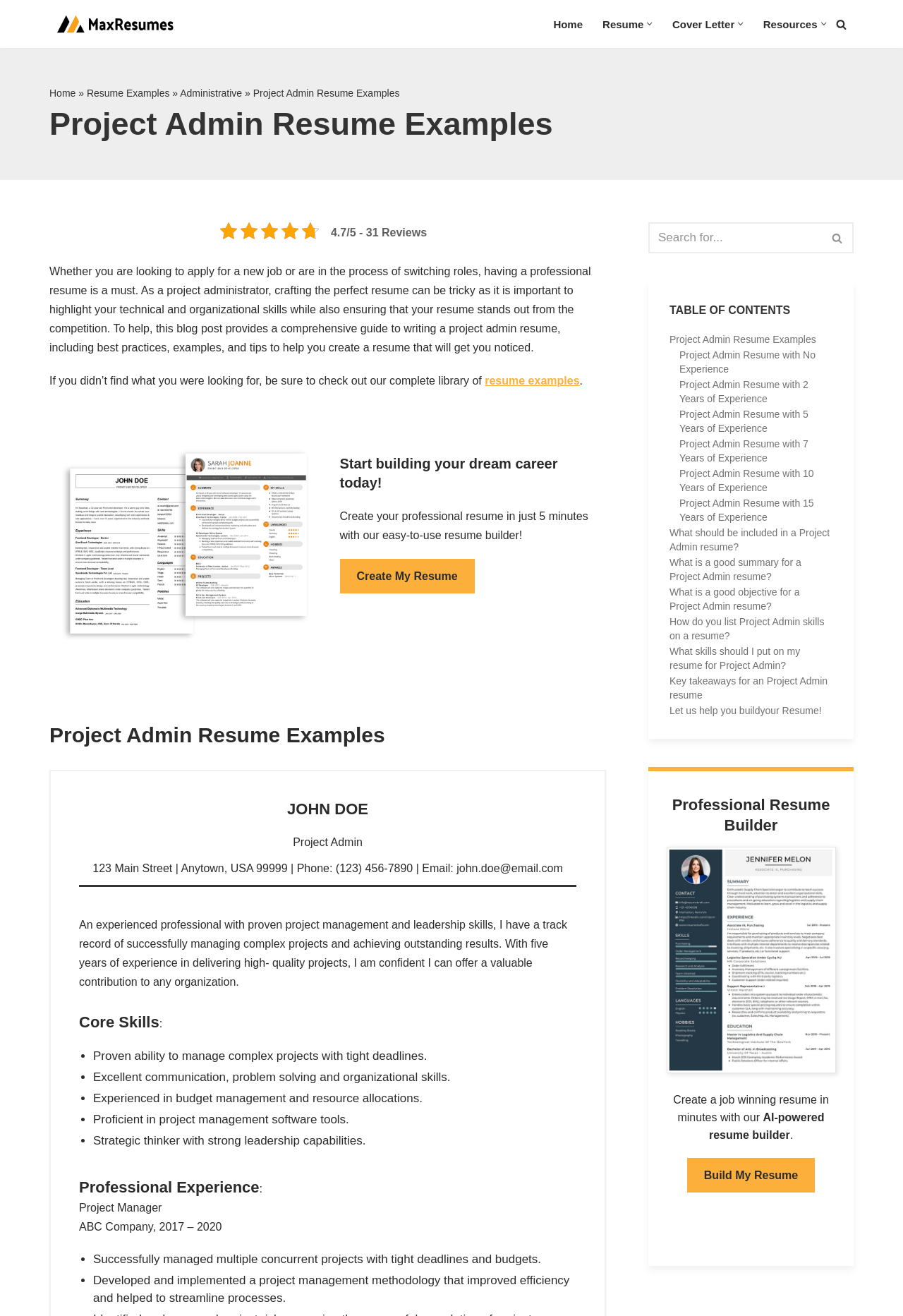Find the bounding box coordinates for the element that must be clicked to complete the instruction: "Check the latest news". The coordinates should be four float numbers between 0 and 1, indicated as [left, top, right, bottom].

None